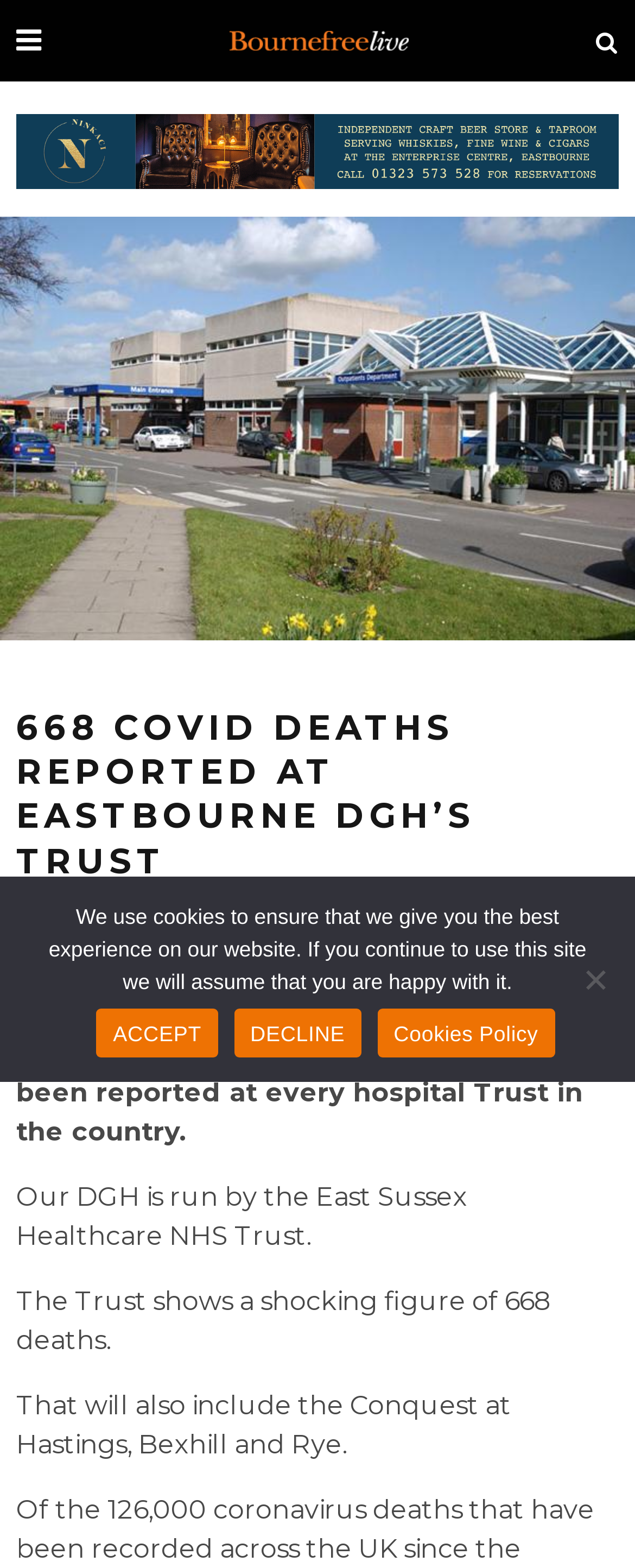Given the webpage screenshot and the description, determine the bounding box coordinates (top-left x, top-left y, bottom-right x, bottom-right y) that define the location of the UI element matching this description: DECLINE

[0.368, 0.643, 0.569, 0.674]